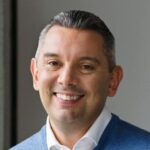What is the context of Mike Dargan's remarks about Droit?
Using the visual information, respond with a single word or phrase.

Fintech company